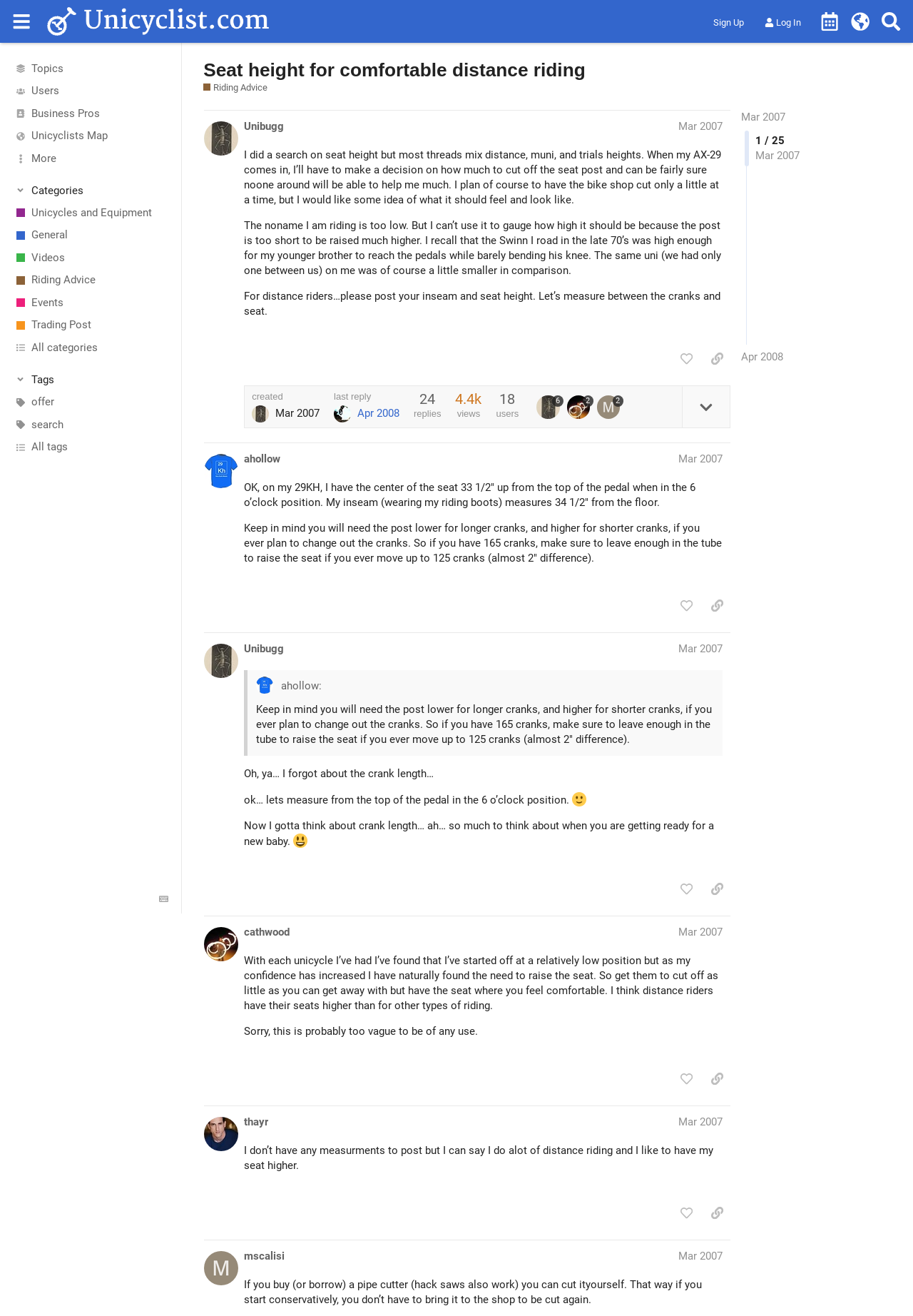Please find the bounding box coordinates of the element's region to be clicked to carry out this instruction: "Click on the 'like this post' button".

[0.737, 0.264, 0.766, 0.282]